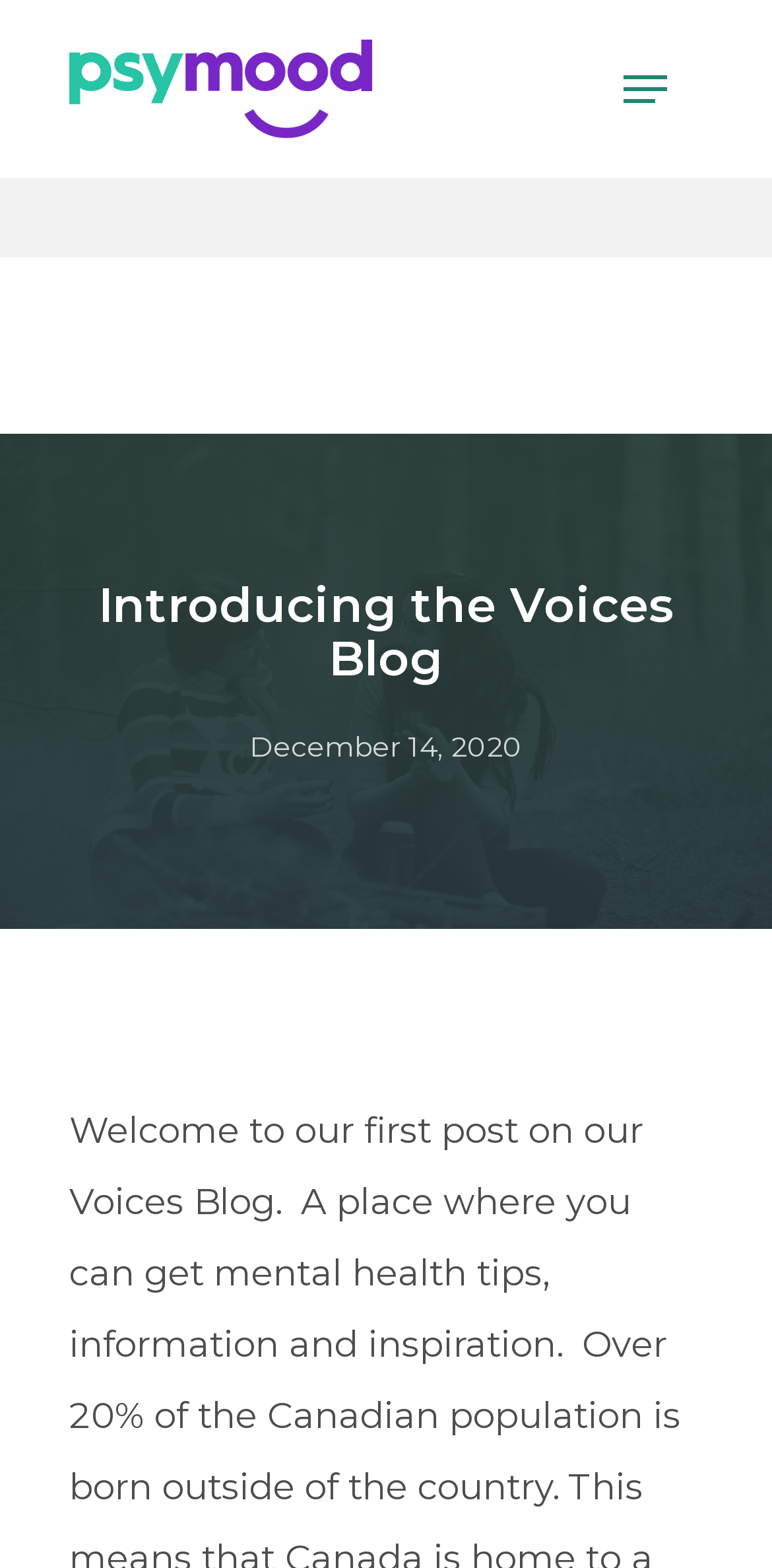Point out the bounding box coordinates of the section to click in order to follow this instruction: "sign in".

[0.63, 0.488, 0.812, 0.526]